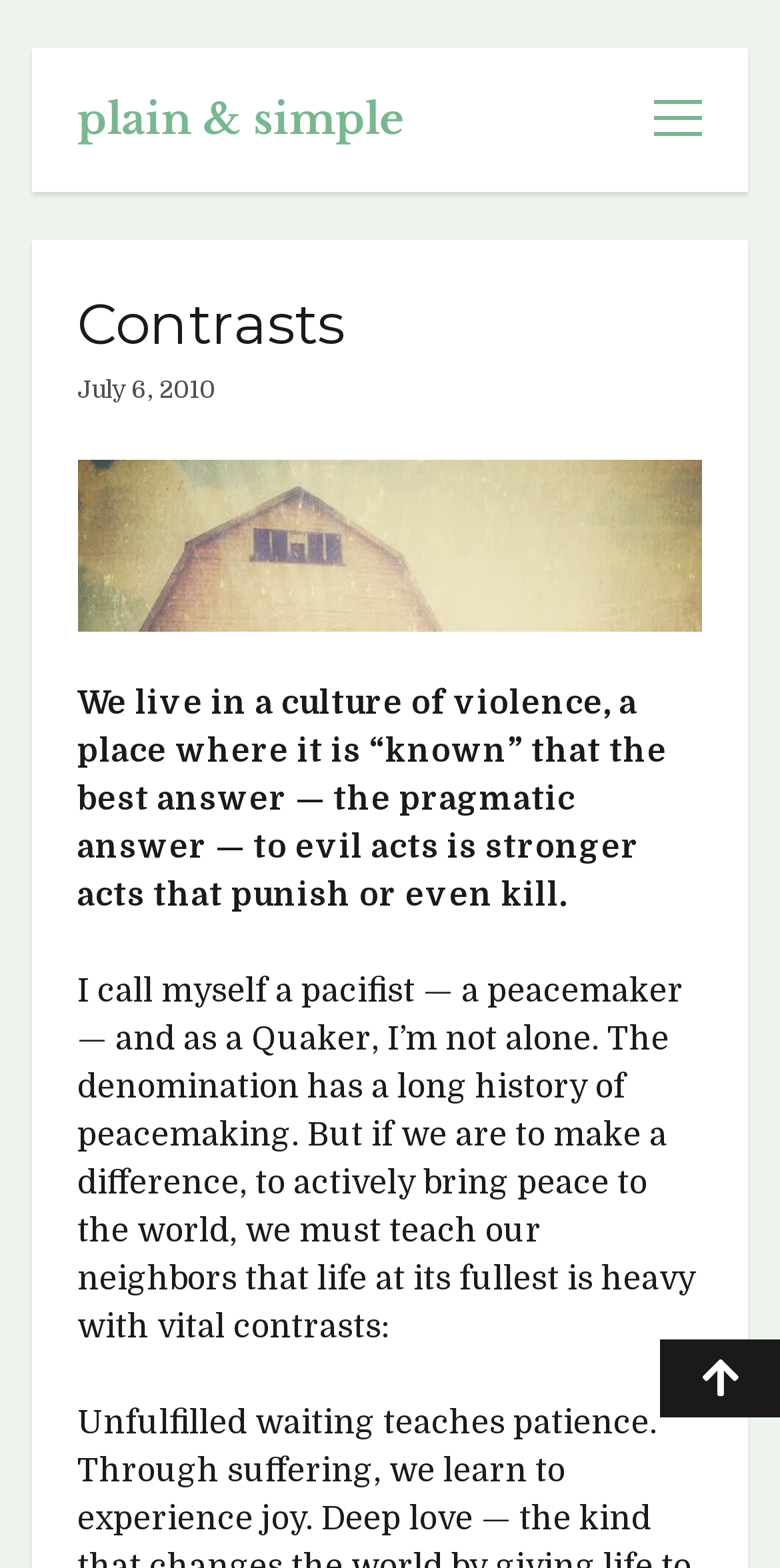Point out the bounding box coordinates of the section to click in order to follow this instruction: "Click the open menu button".

[0.84, 0.061, 0.901, 0.092]